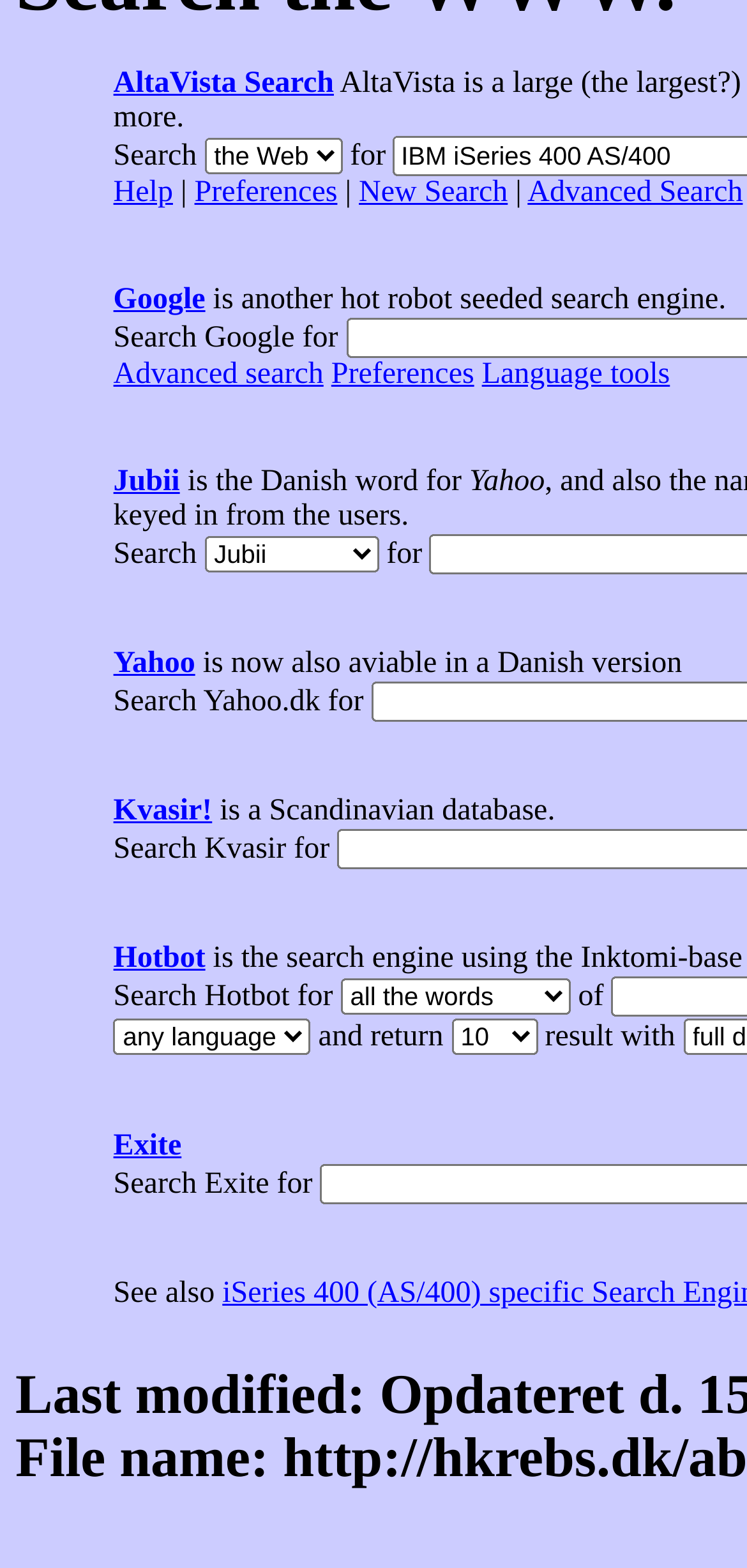Given the element description Google, predict the bounding box coordinates for the UI element in the webpage screenshot. The format should be (top-left x, top-left y, bottom-right x, bottom-right y), and the values should be between 0 and 1.

[0.152, 0.18, 0.275, 0.201]